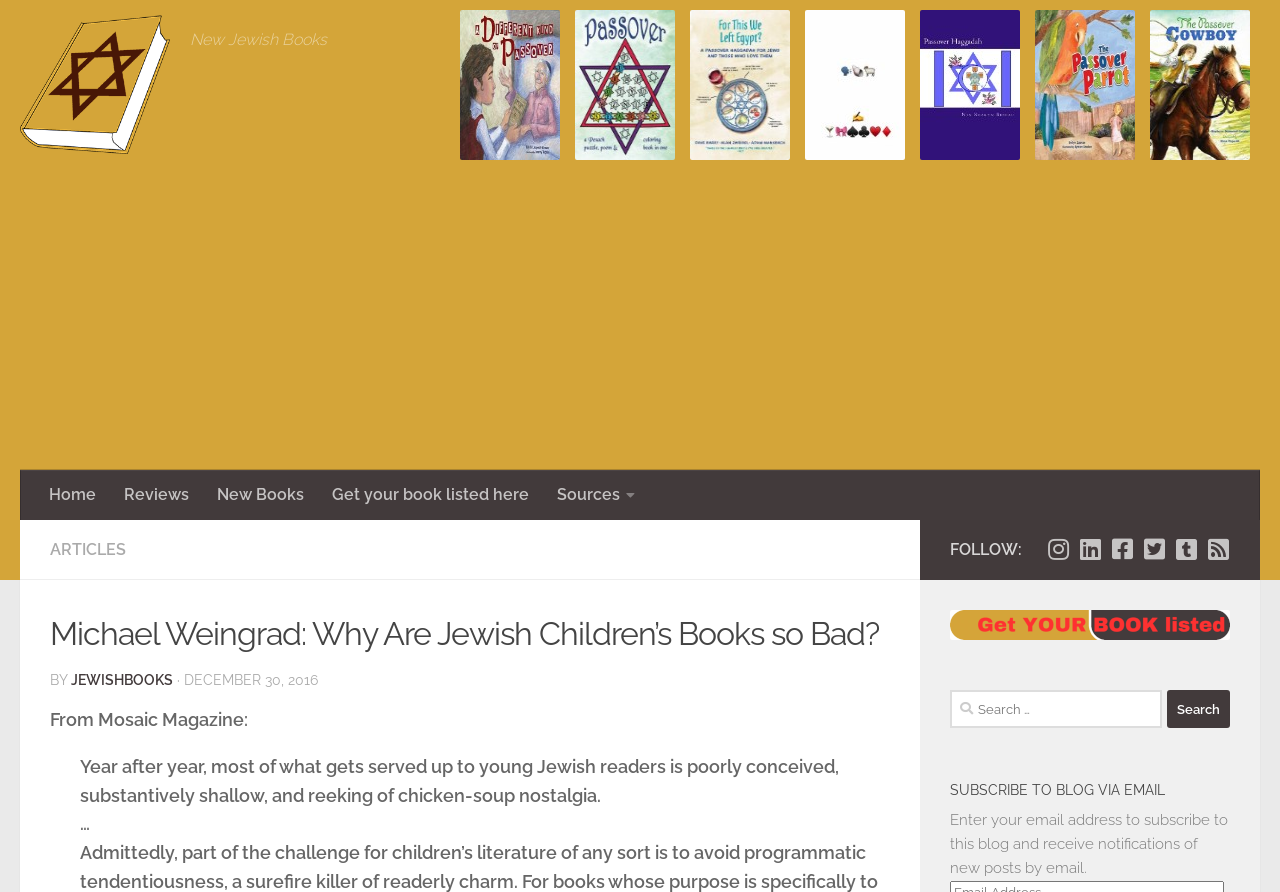Please identify the bounding box coordinates of the region to click in order to complete the given instruction: "Get your book listed here". The coordinates should be four float numbers between 0 and 1, i.e., [left, top, right, bottom].

[0.742, 0.694, 0.961, 0.714]